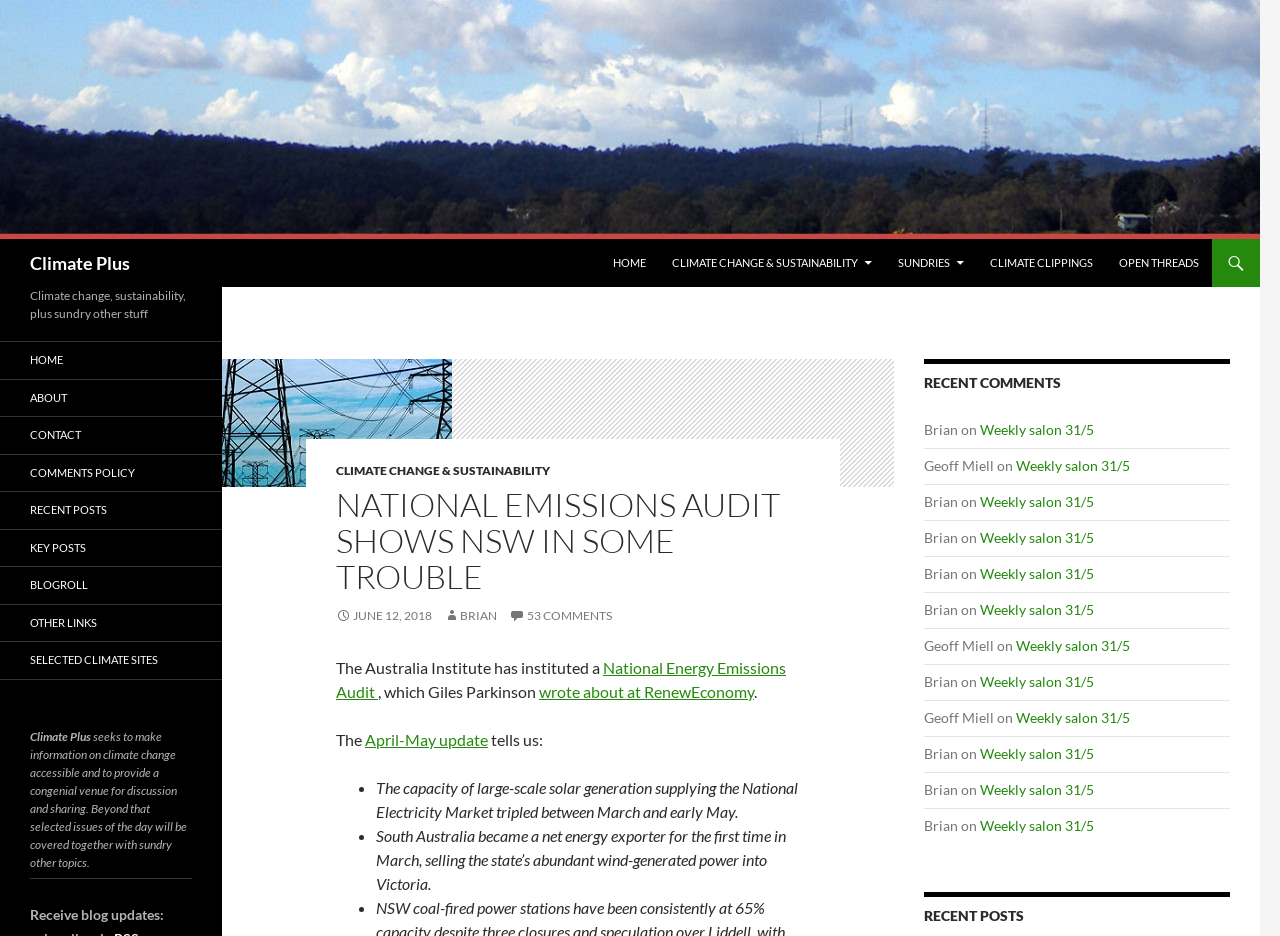Locate the bounding box coordinates of the element's region that should be clicked to carry out the following instruction: "Click on the 'HOME' link". The coordinates need to be four float numbers between 0 and 1, i.e., [left, top, right, bottom].

[0.47, 0.255, 0.514, 0.307]